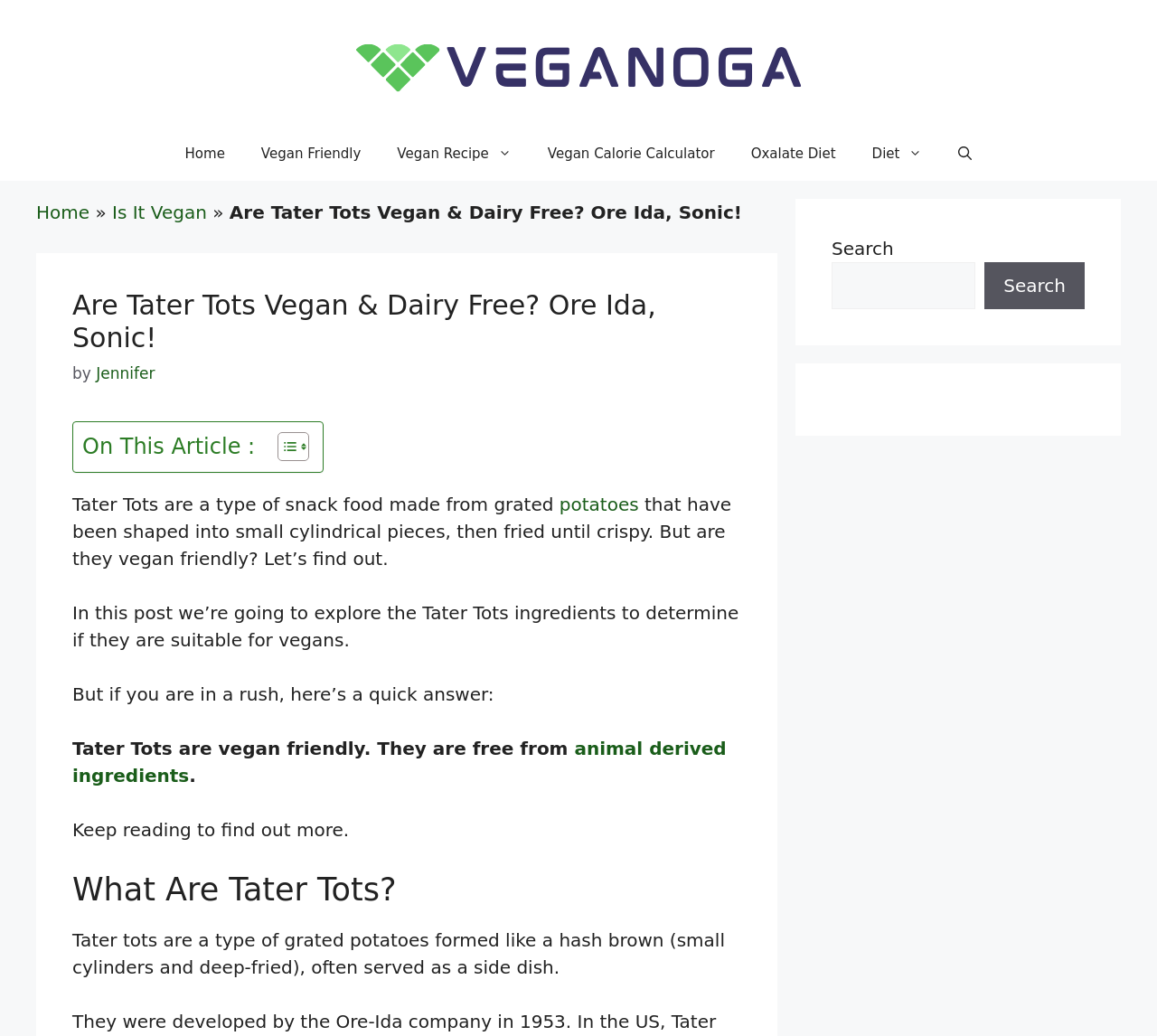What is the topic of the article?
Answer with a single word or short phrase according to what you see in the image.

Tater Tots